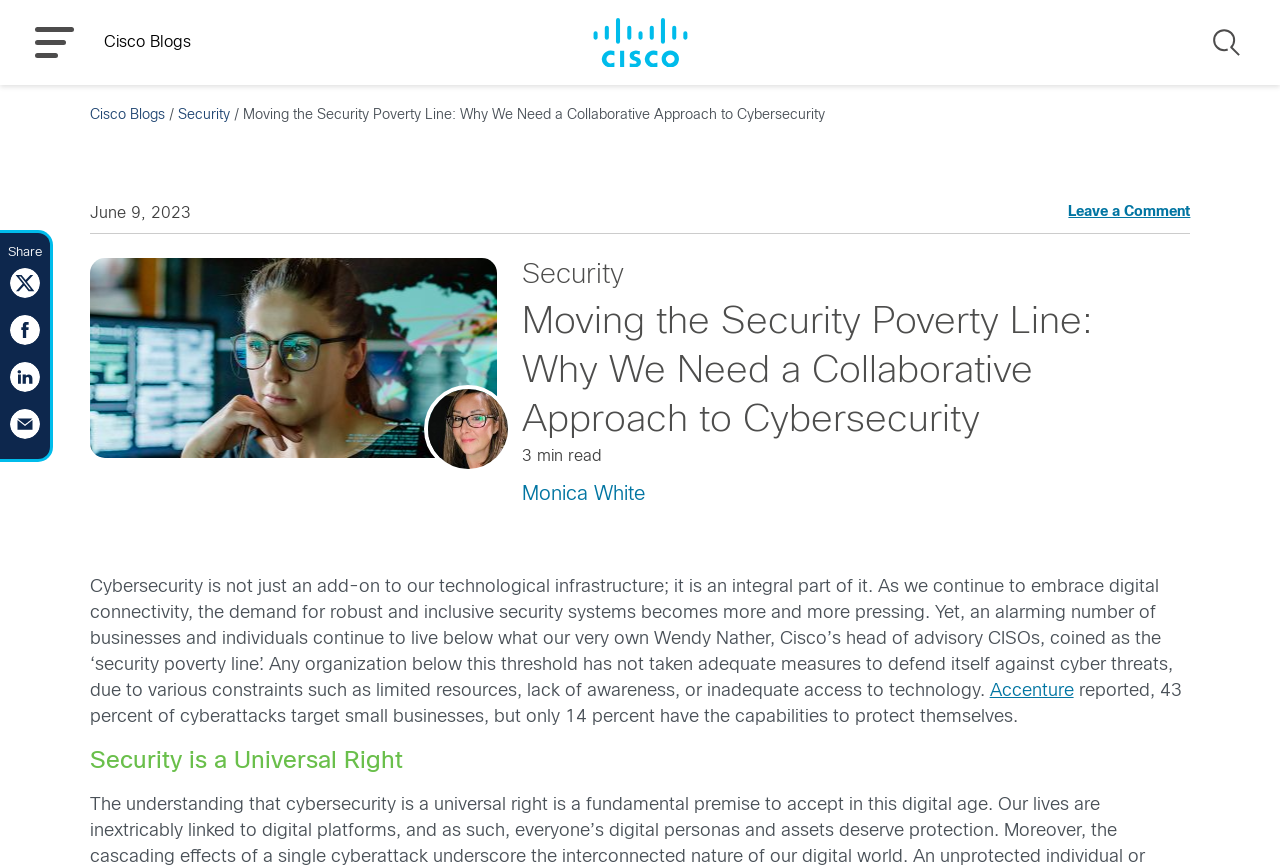How long does it take to read the blog post?
Look at the screenshot and respond with a single word or phrase.

3 min